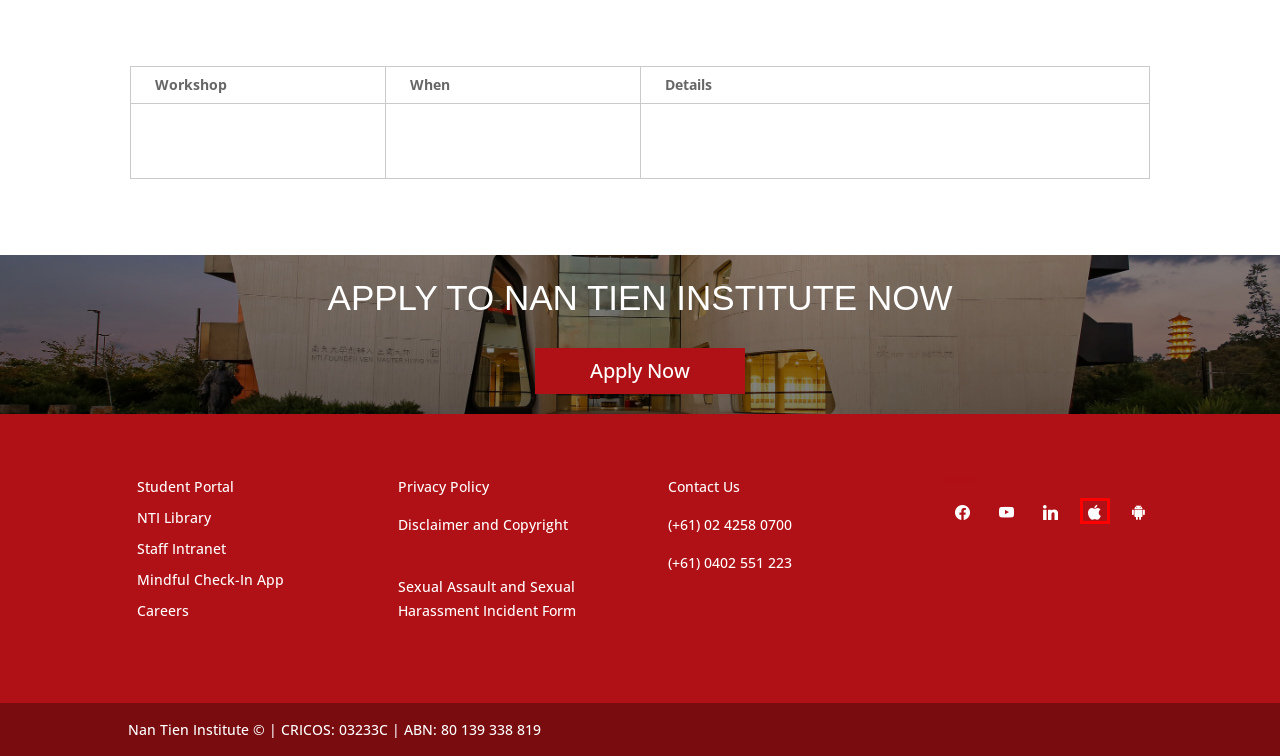You are provided with a screenshot of a webpage that includes a red rectangle bounding box. Please choose the most appropriate webpage description that matches the new webpage after clicking the element within the red bounding box. Here are the candidates:
A. ‎Mindful Check In on the App Store
B. Mindful Check-In Meditation App - Nan Tien Institute
C. Sign in is not complete
D. Redirecting
E. Humanistic Buddhism Centre - Nan Tien Institute - Buddhist Institute
F. Careers - Nan Tien Institute - Wollongong, New South Wales, Australia
G. Admissions - Nan Tien Institute - Buddhist Institute
H. Apply Now - Nan Tien Institute - Buddhist Institute

A